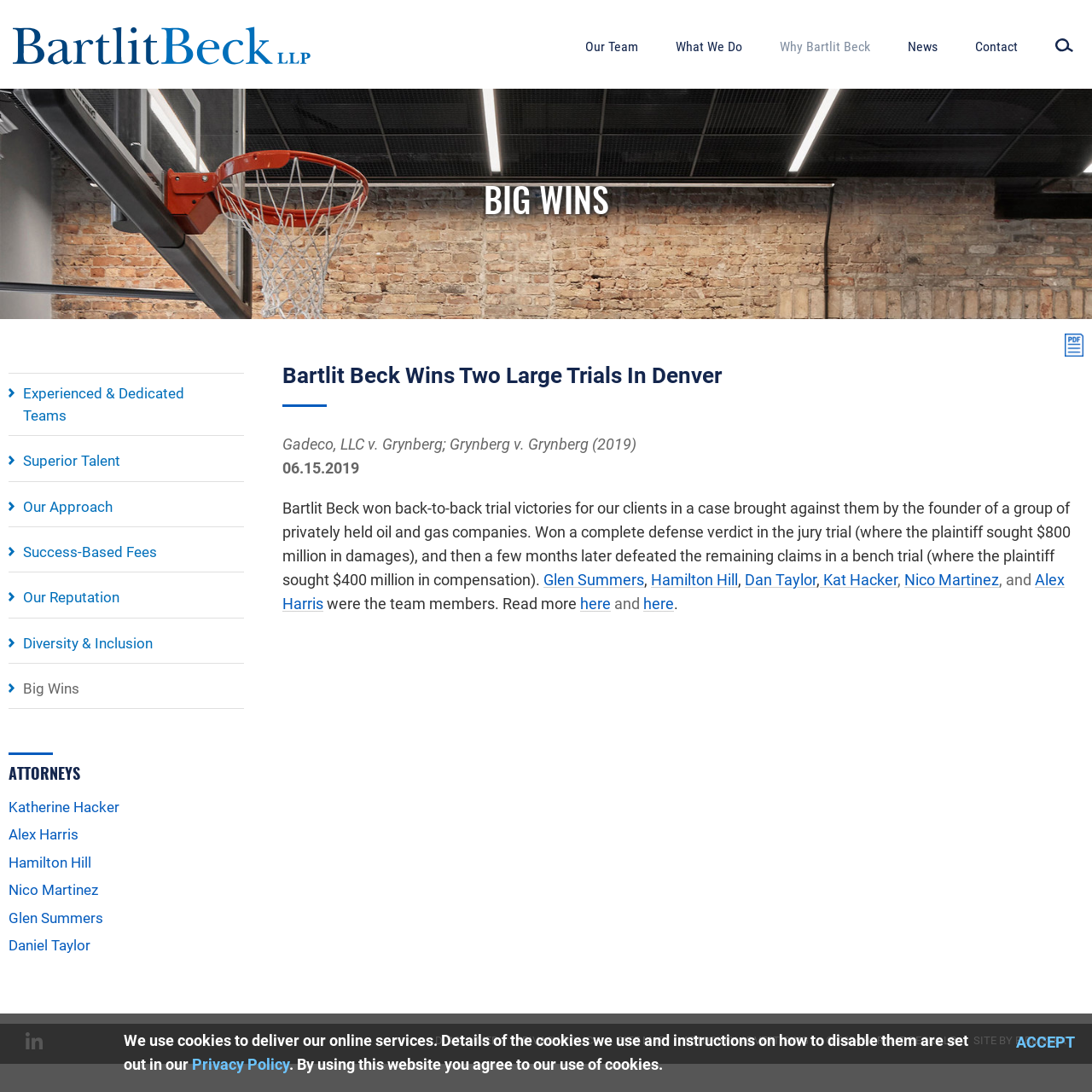Pinpoint the bounding box coordinates of the clickable element to carry out the following instruction: "Go to the 'What We Do' page."

[0.619, 0.027, 0.68, 0.071]